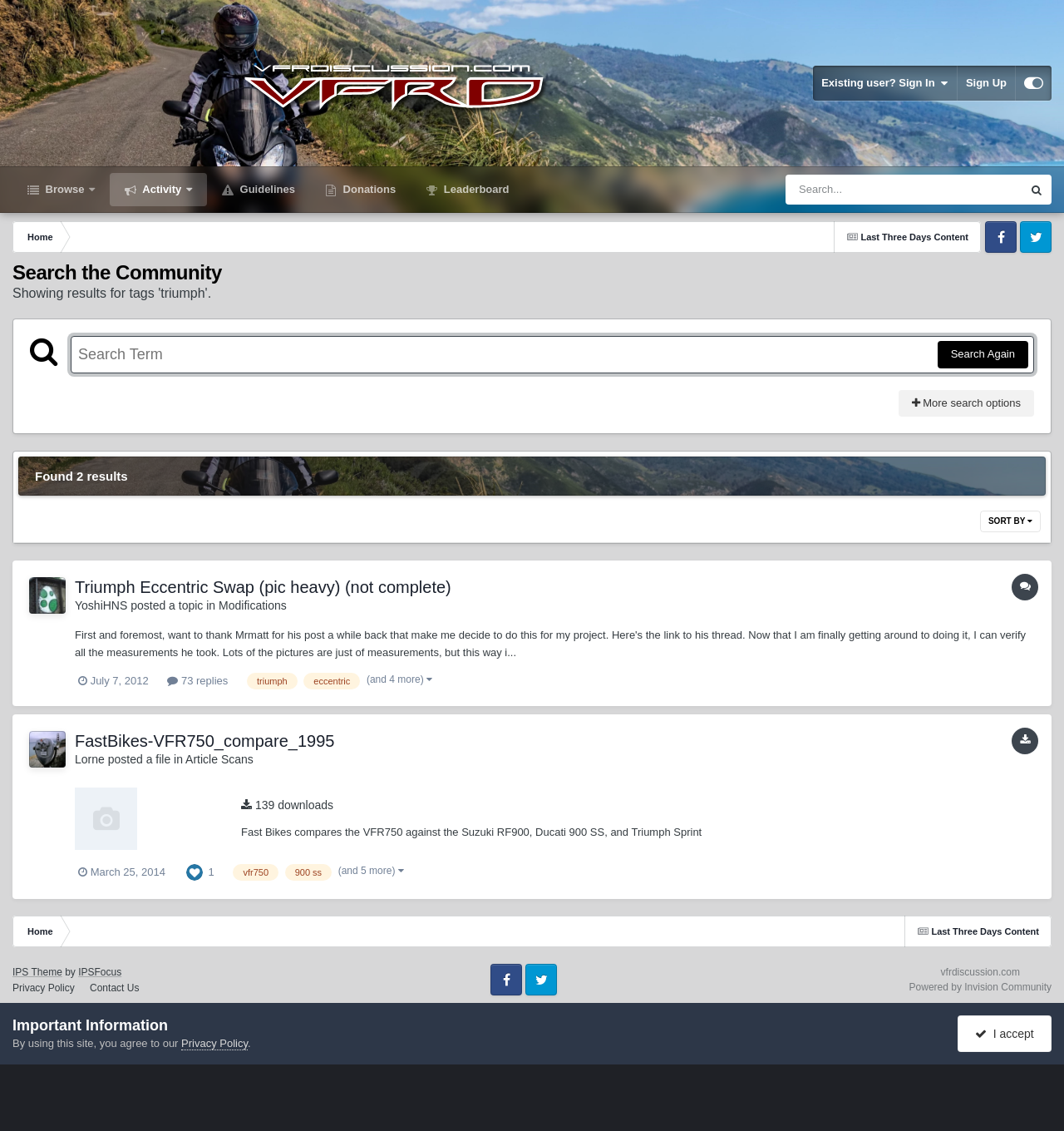Provide the bounding box coordinates for the area that should be clicked to complete the instruction: "Sign in to the forum".

[0.764, 0.058, 0.899, 0.089]